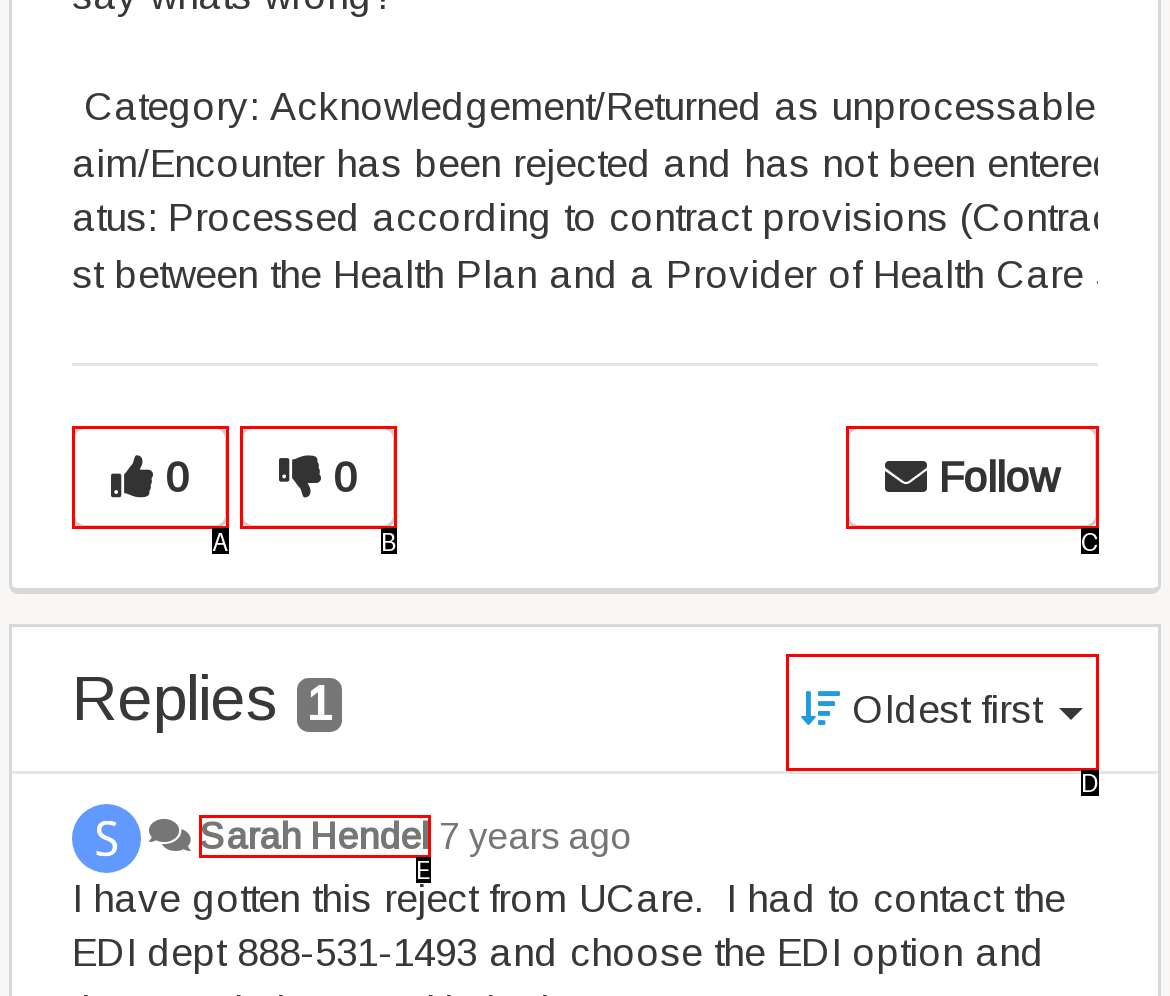Choose the HTML element that aligns with the description: Sarah Hendel. Indicate your choice by stating the letter.

E